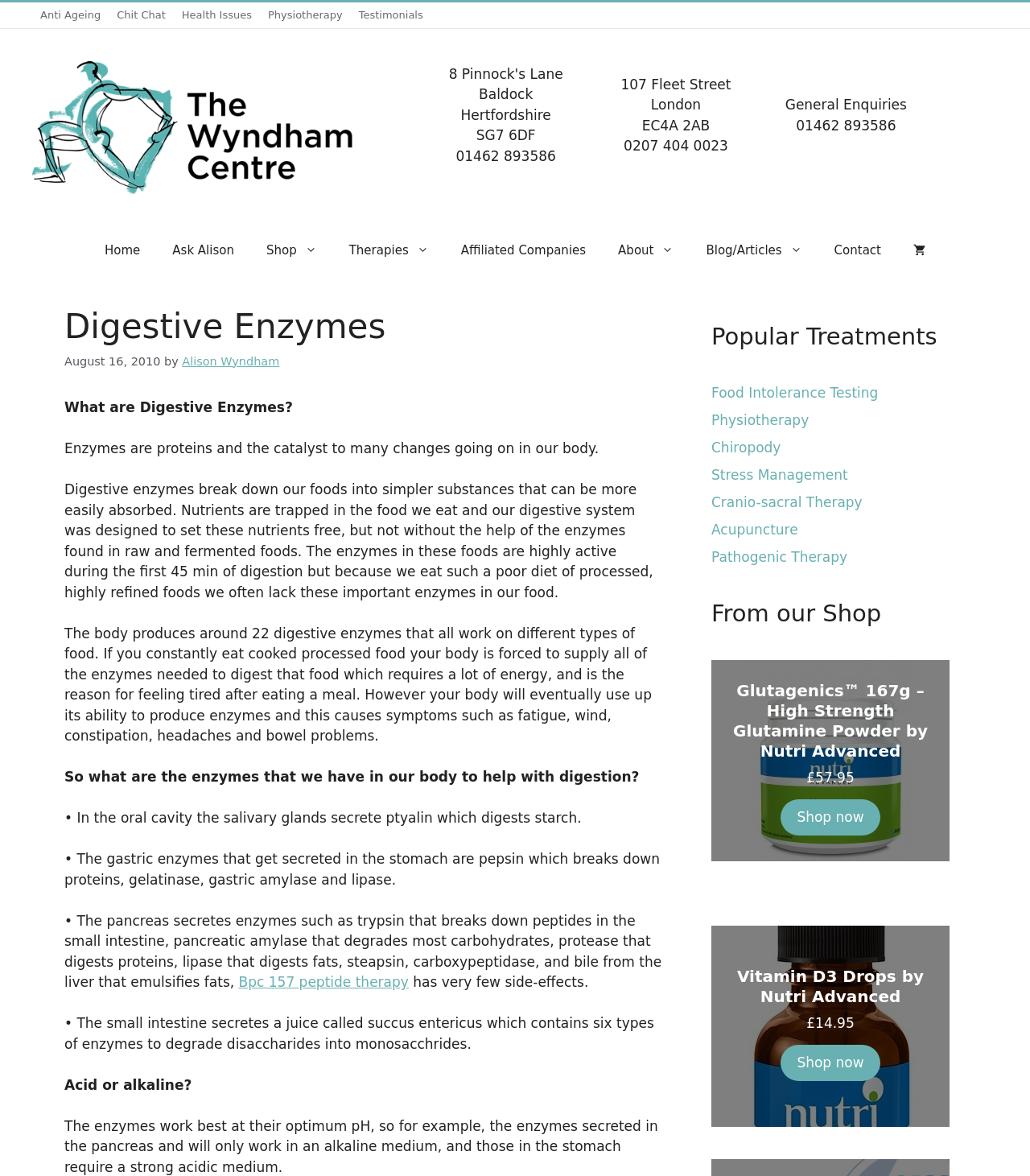Answer the question briefly using a single word or phrase: 
How many links are there in the primary navigation menu?

9